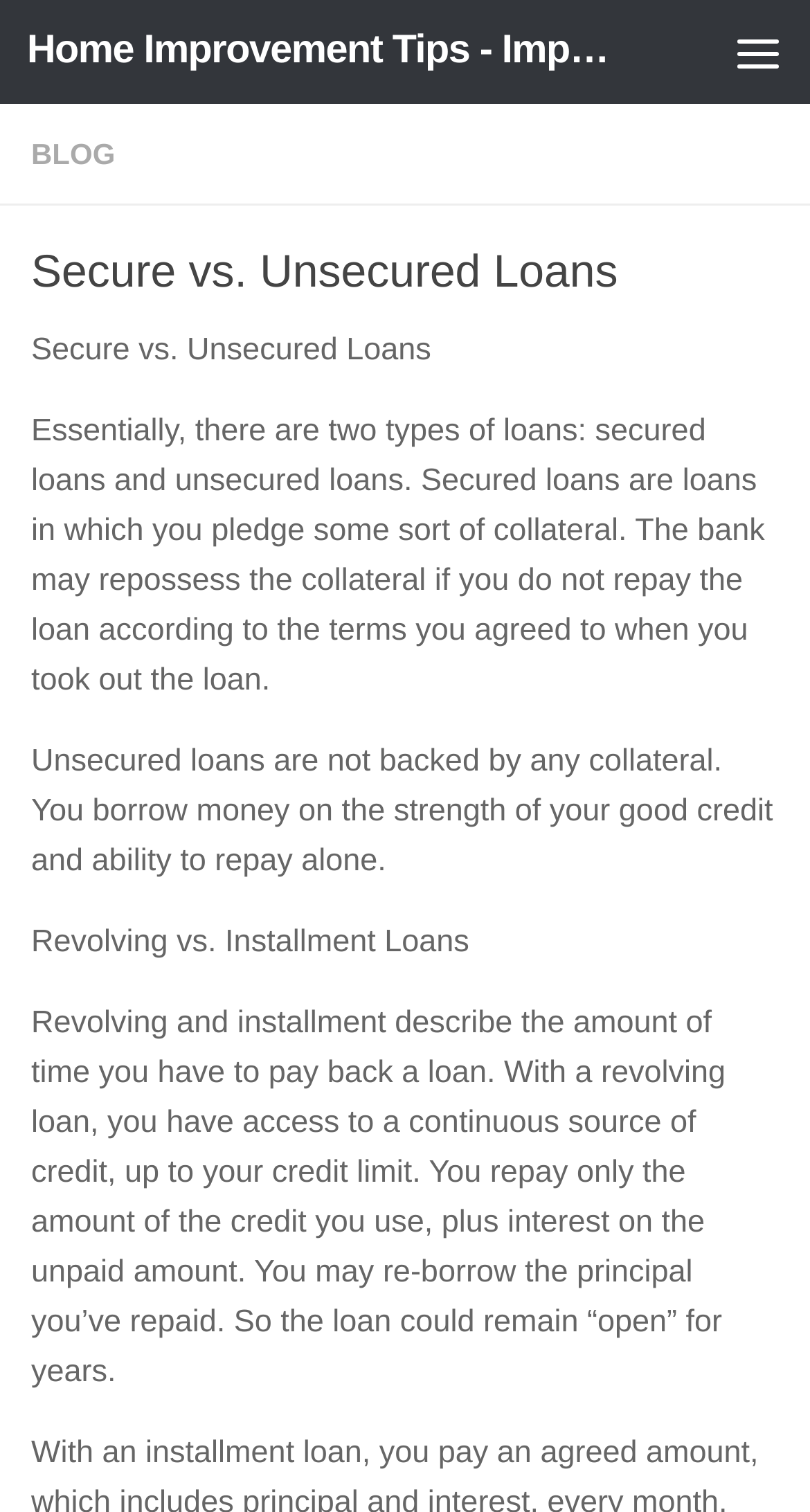What happens if you do not repay a secured loan?
Please give a well-detailed answer to the question.

As stated on the webpage, if you do not repay a secured loan according to the terms you agreed to, the bank may repossess the collateral.